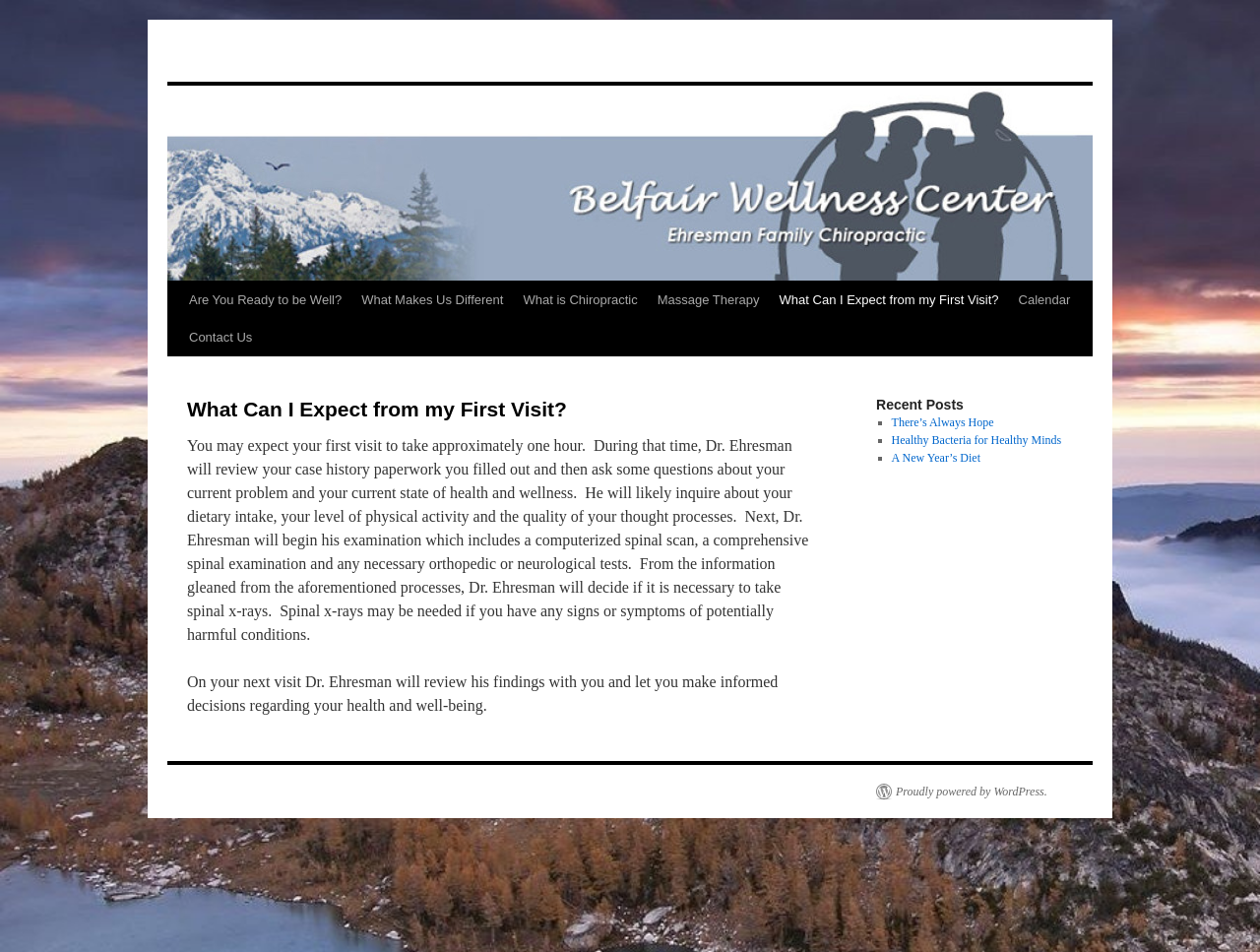Determine the bounding box coordinates of the UI element described below. Use the format (top-left x, top-left y, bottom-right x, bottom-right y) with floating point numbers between 0 and 1: Skip to content

[0.132, 0.295, 0.148, 0.413]